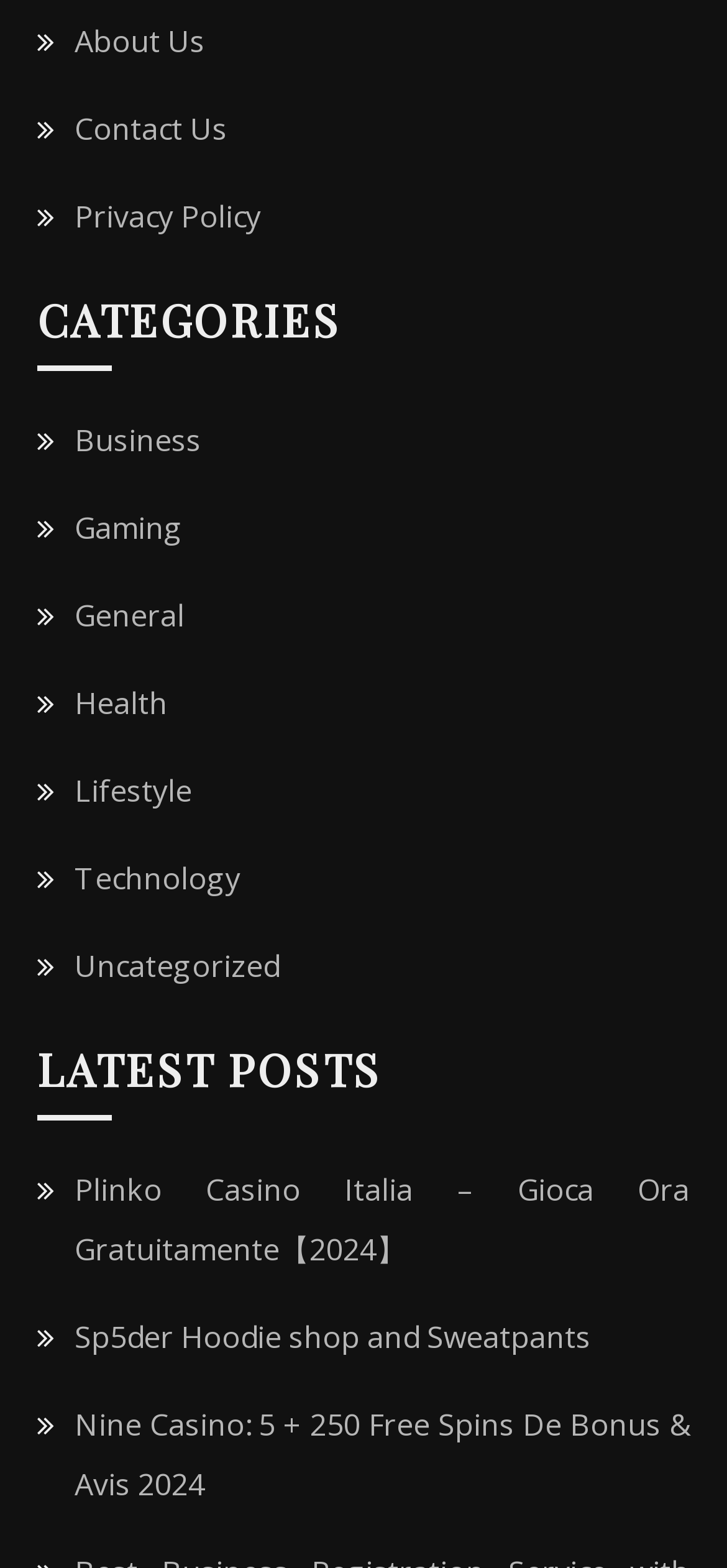Indicate the bounding box coordinates of the element that needs to be clicked to satisfy the following instruction: "Click on About Us". The coordinates should be four float numbers between 0 and 1, i.e., [left, top, right, bottom].

[0.103, 0.013, 0.282, 0.039]